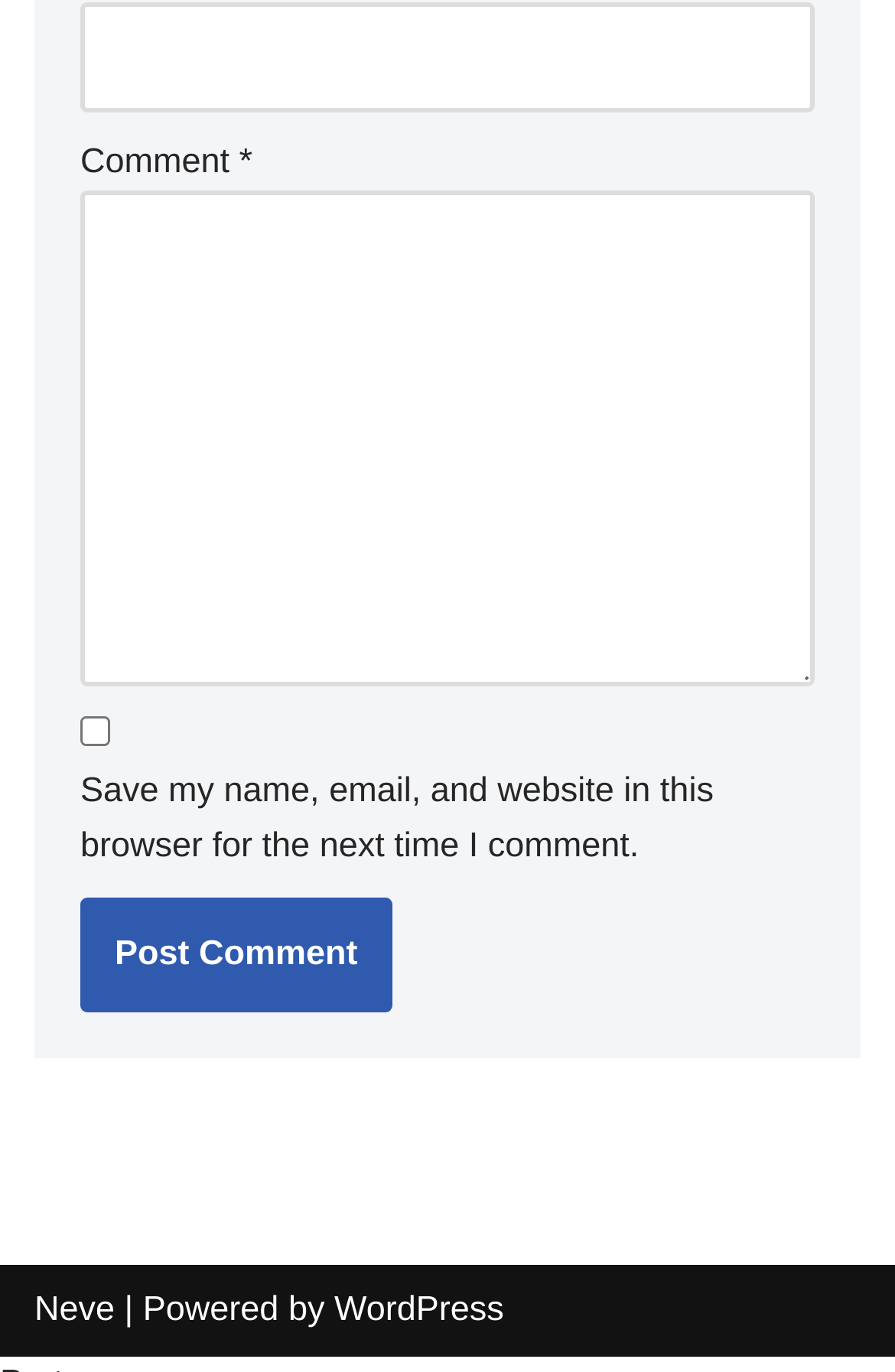Analyze the image and deliver a detailed answer to the question: What is the label of the first textbox?

The first textbox has a label 'Website' which is indicated by the StaticText element 'Website' with bounding box coordinates [0.09, 0.002, 0.91, 0.082].